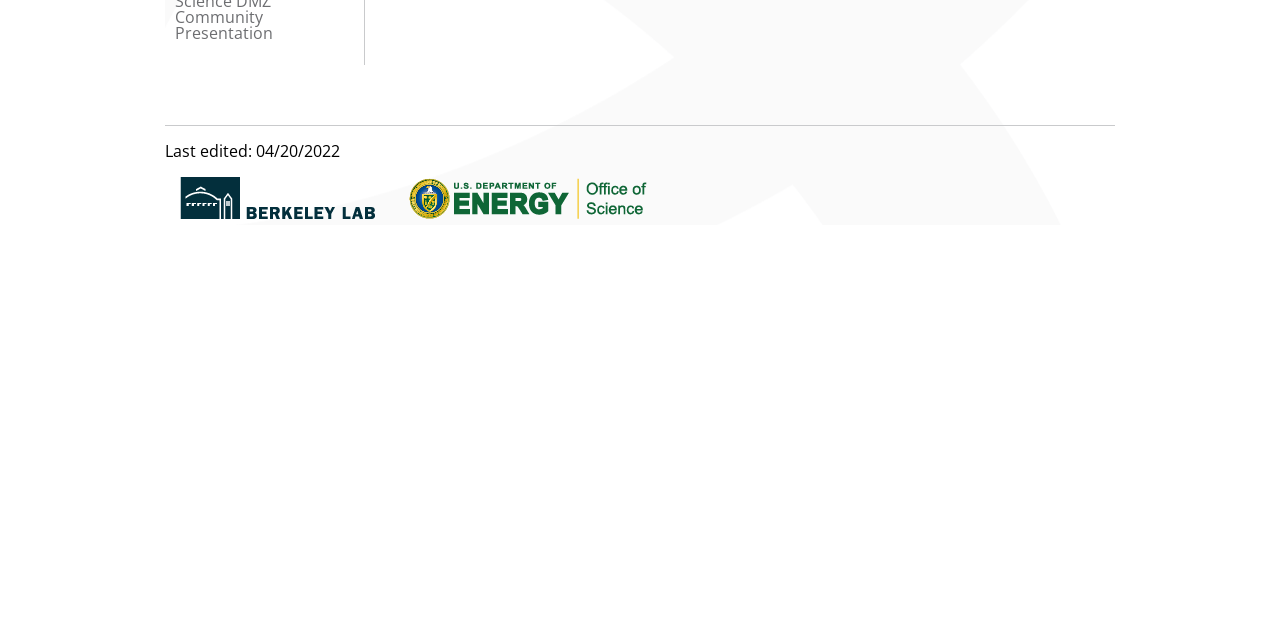Locate and provide the bounding box coordinates for the HTML element that matches this description: "alt="Berkeley Lab logo"".

[0.141, 0.277, 0.293, 0.351]